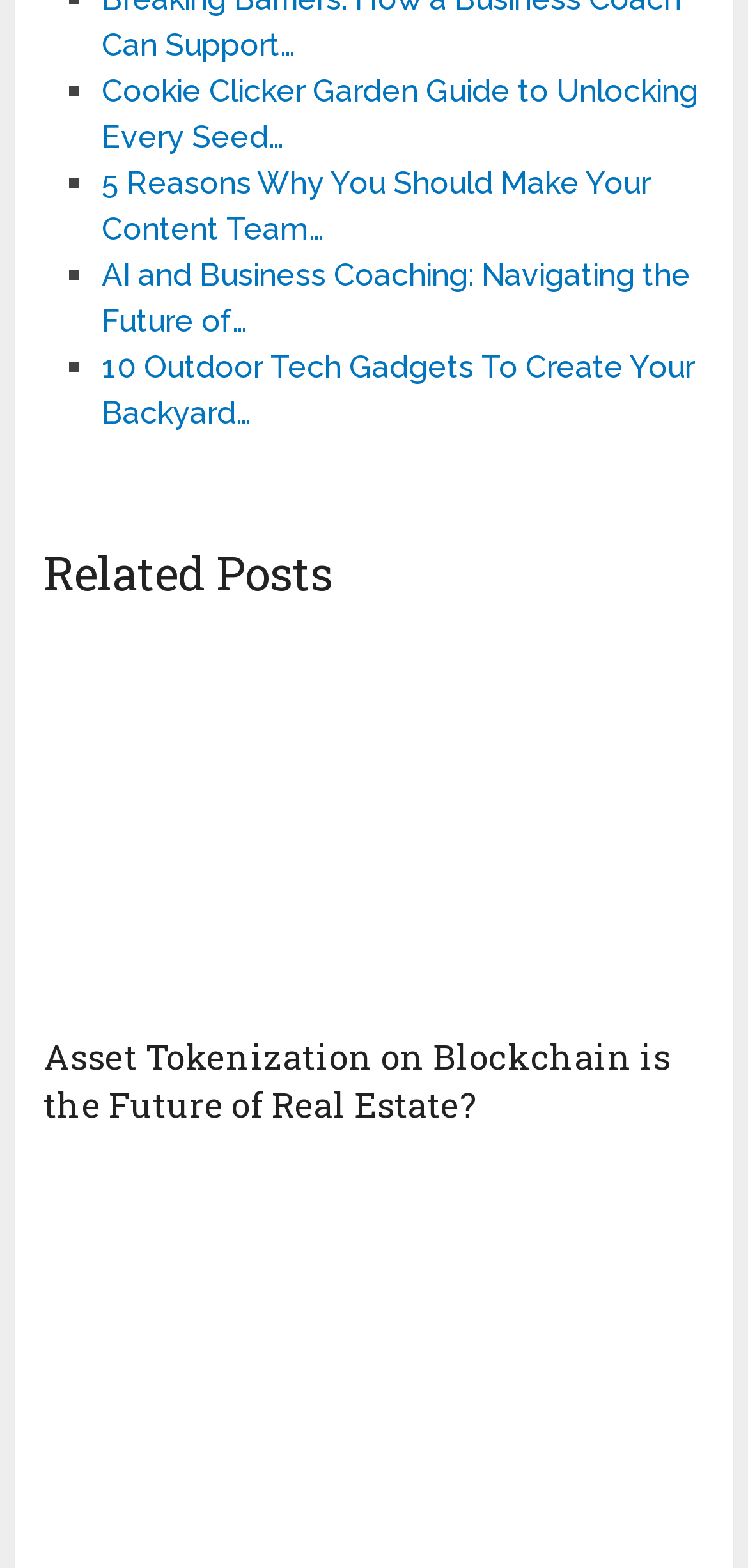Please respond in a single word or phrase: 
What is the title of the first related post?

Asset Tokenization on Blockchain